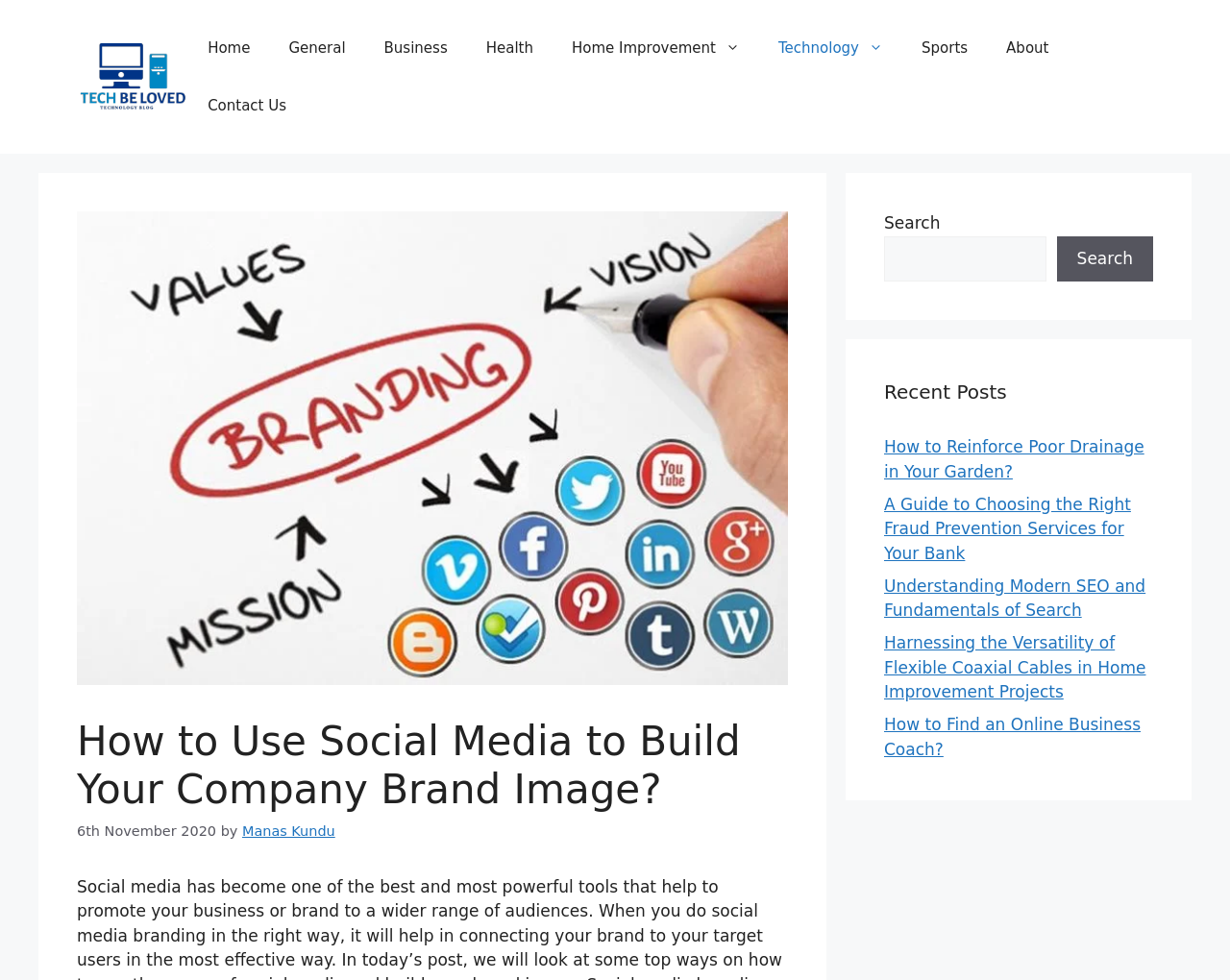Please predict the bounding box coordinates of the element's region where a click is necessary to complete the following instruction: "Click on the link to contact us". The coordinates should be represented by four float numbers between 0 and 1, i.e., [left, top, right, bottom].

[0.153, 0.078, 0.248, 0.137]